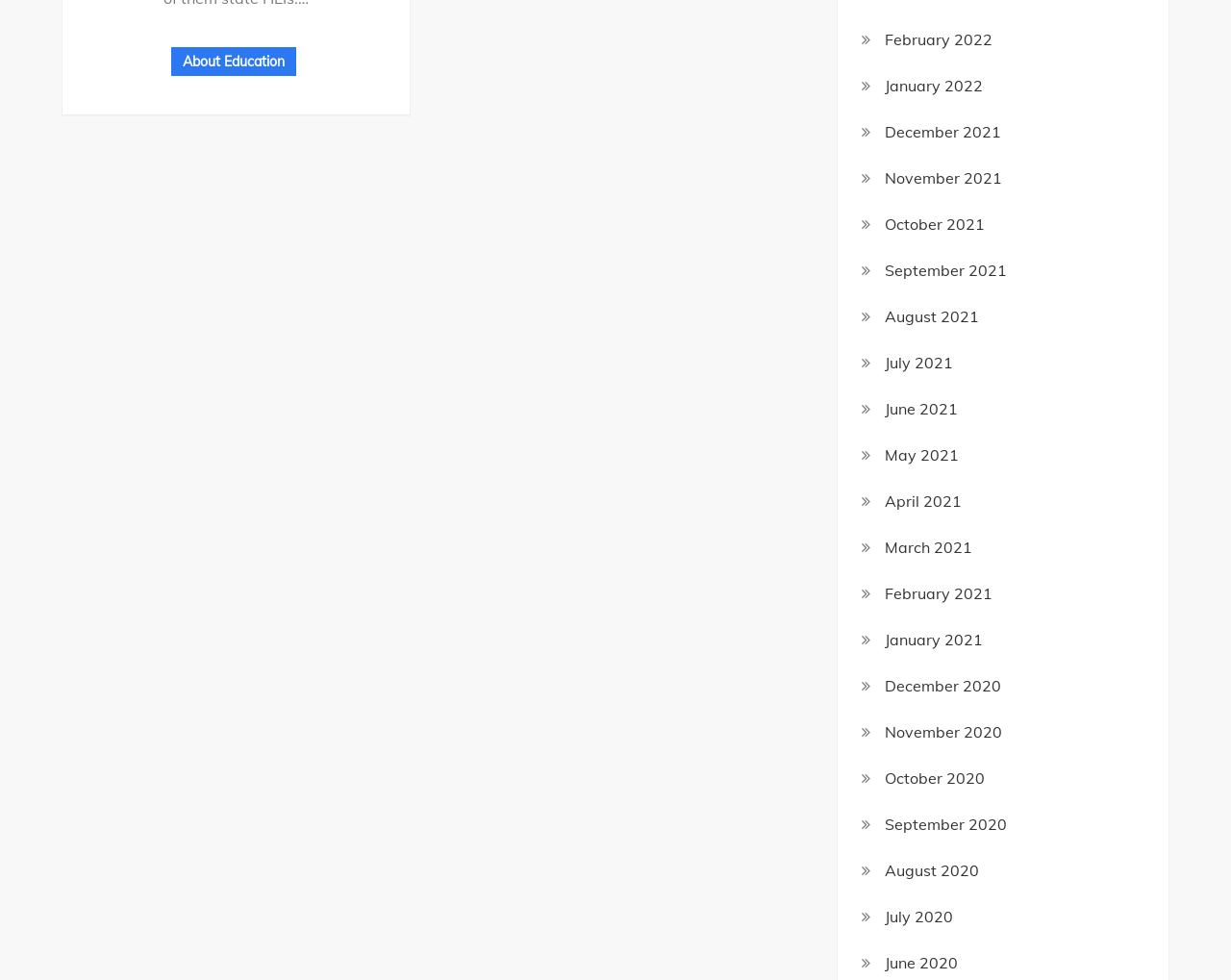What is the earliest month listed?
Based on the image, give a one-word or short phrase answer.

December 2020